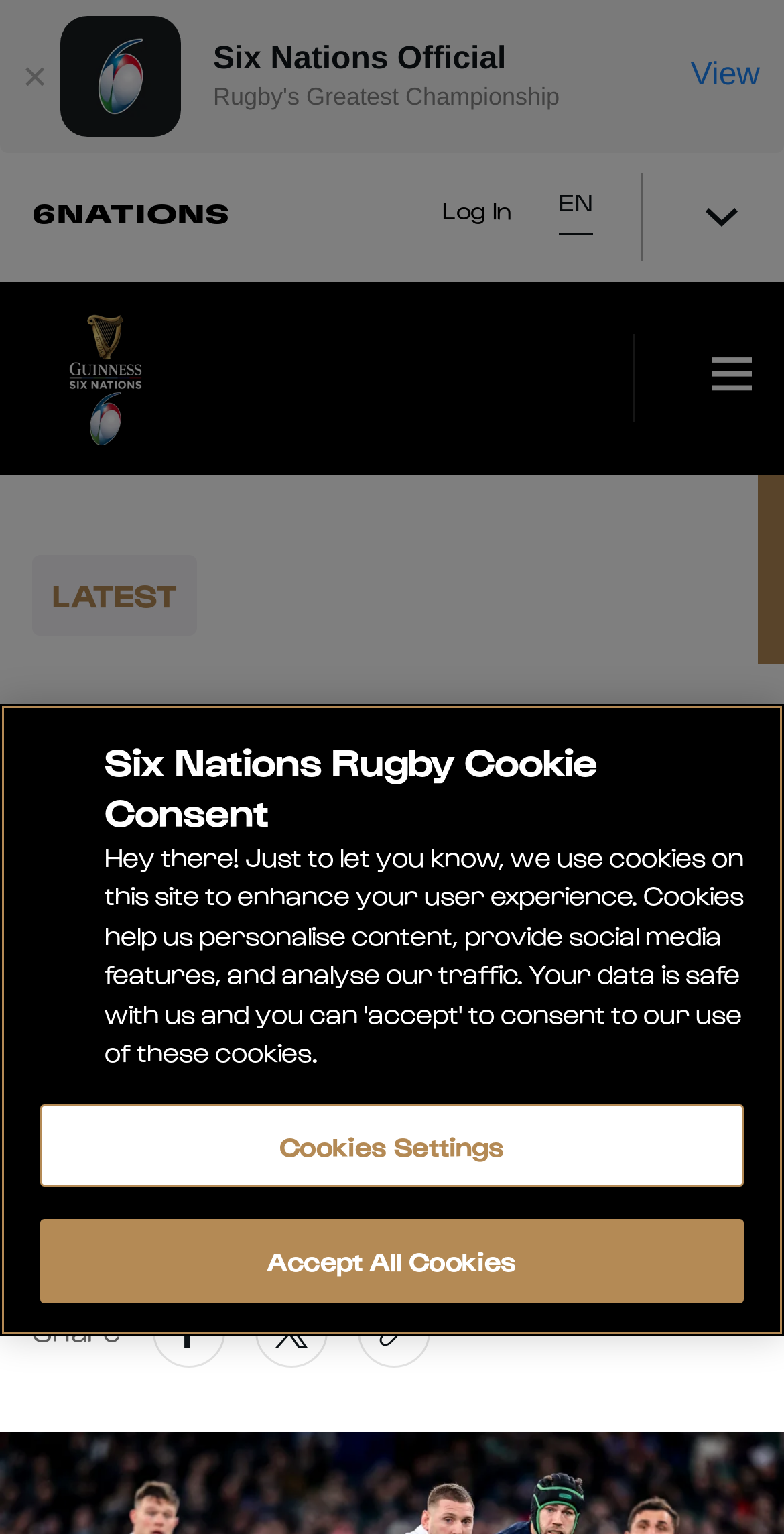Write an elaborate caption that captures the essence of the webpage.

The webpage is about Finn Russell, a rugby player, and how his five years in France changed him both in rugby and personally. At the top left corner, there is a button to close the current window, and next to it, a link to download the Six Nations Rugby app on the App Store, accompanied by a small image. On the top right corner, there are several buttons, including "Log In", "EN" with a dropdown menu, and "Menu" with an icon.

Below the top section, there is a link with the Guinness Men's Six Nations logo, and another "Menu" button with an icon on the right side. The main content of the webpage starts with a heading "HOW PARIS GAVE US FINN RUSSELL 2.0", followed by a series of text paragraphs. On the top of the main content, there are links to "LATEST" and "6NATIONS".

On the left side of the main content, there are several static text elements, including "WILLY", "BILLIARD", and "9TH FEBRUARY 2024". Below these texts, there is a "Share" button, accompanied by links to share on Facebook, Twitter, and copy the link. The webpage also has a cookie banner at the bottom, with a heading "Six Nations Rugby Cookie Consent" and two buttons, "Cookies Settings" and "Accept All Cookies".